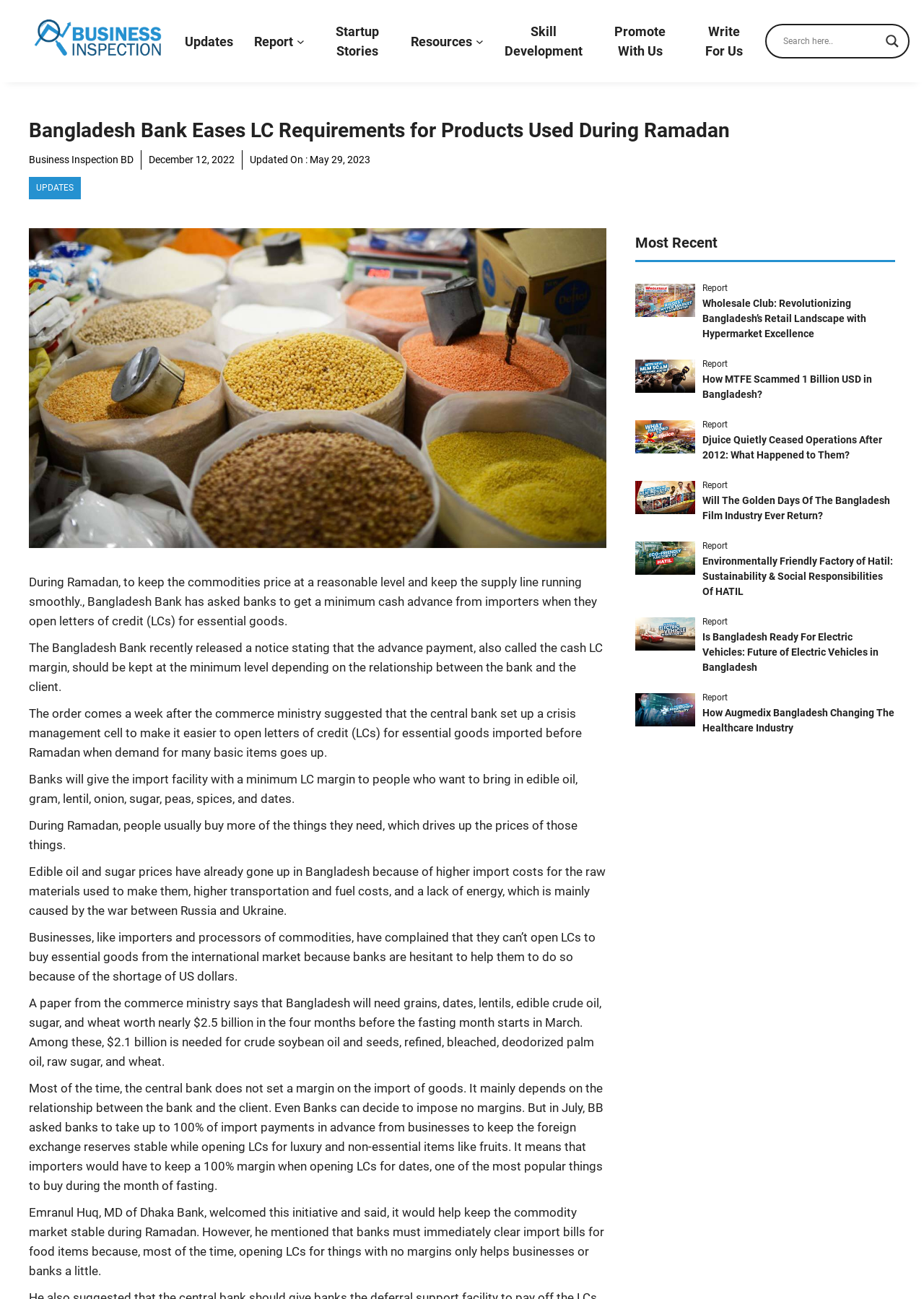Could you highlight the region that needs to be clicked to execute the instruction: "Read the article 'Wholesale Club Revolutionizing Bangladesh's Retail Landscape with Hypermarket Excellence'"?

[0.688, 0.225, 0.752, 0.236]